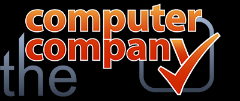Describe all elements and aspects of the image.

The image showcases the logo of "The Computer Company," which features a contemporary design with bold, vibrant colors. The words "computer company" are prominently displayed in a dynamic font, with the "computer" text emphasized in orange and red hues, creating a striking visual impact. The inclusion of a checkmark symbol suggests reliability and quality, reinforcing the company’s commitment to excellence. This logo encapsulates the company's focus on technology and suggests a modern approach to its products and services. The overall aesthetic is both professional and inviting, aimed at attracting customers looking for computer-related solutions.